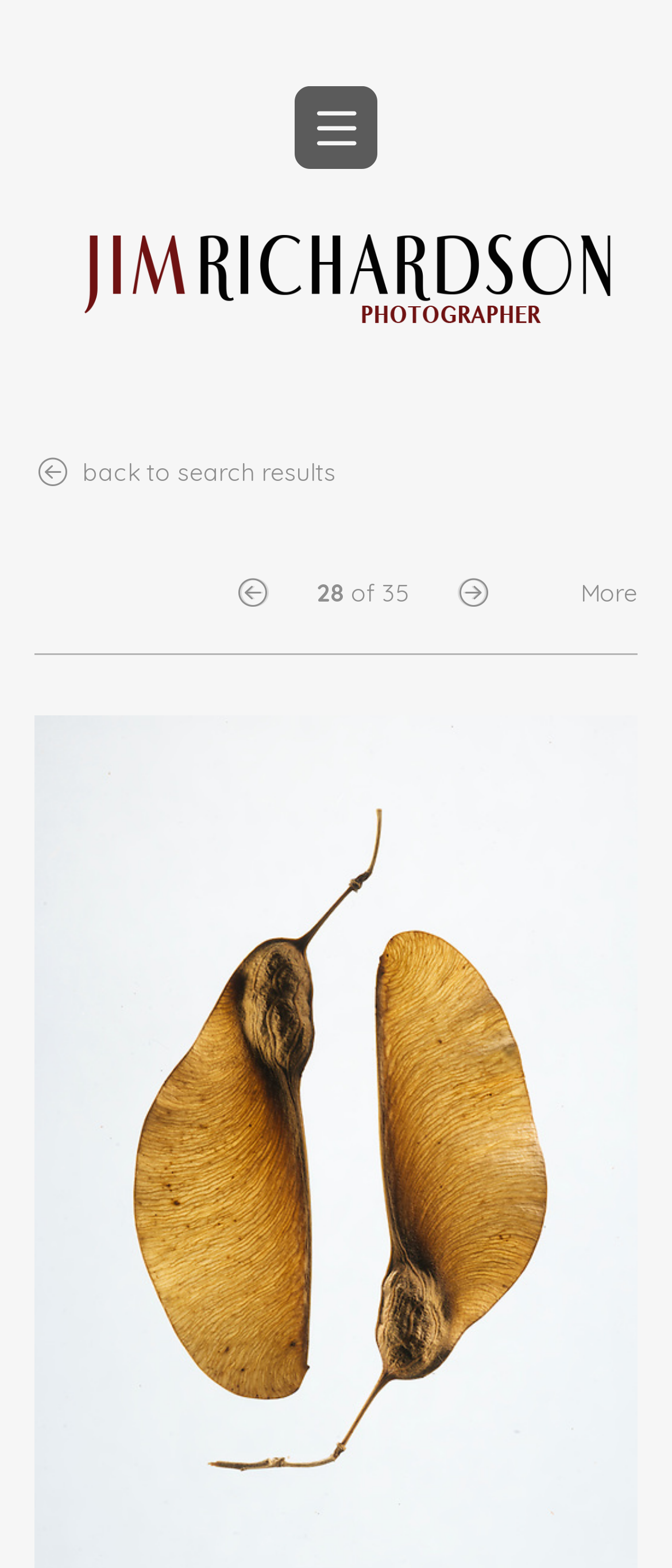What is the purpose of the 'More Info Less Info' link?
Please answer the question with a single word or phrase, referencing the image.

To toggle more or less information